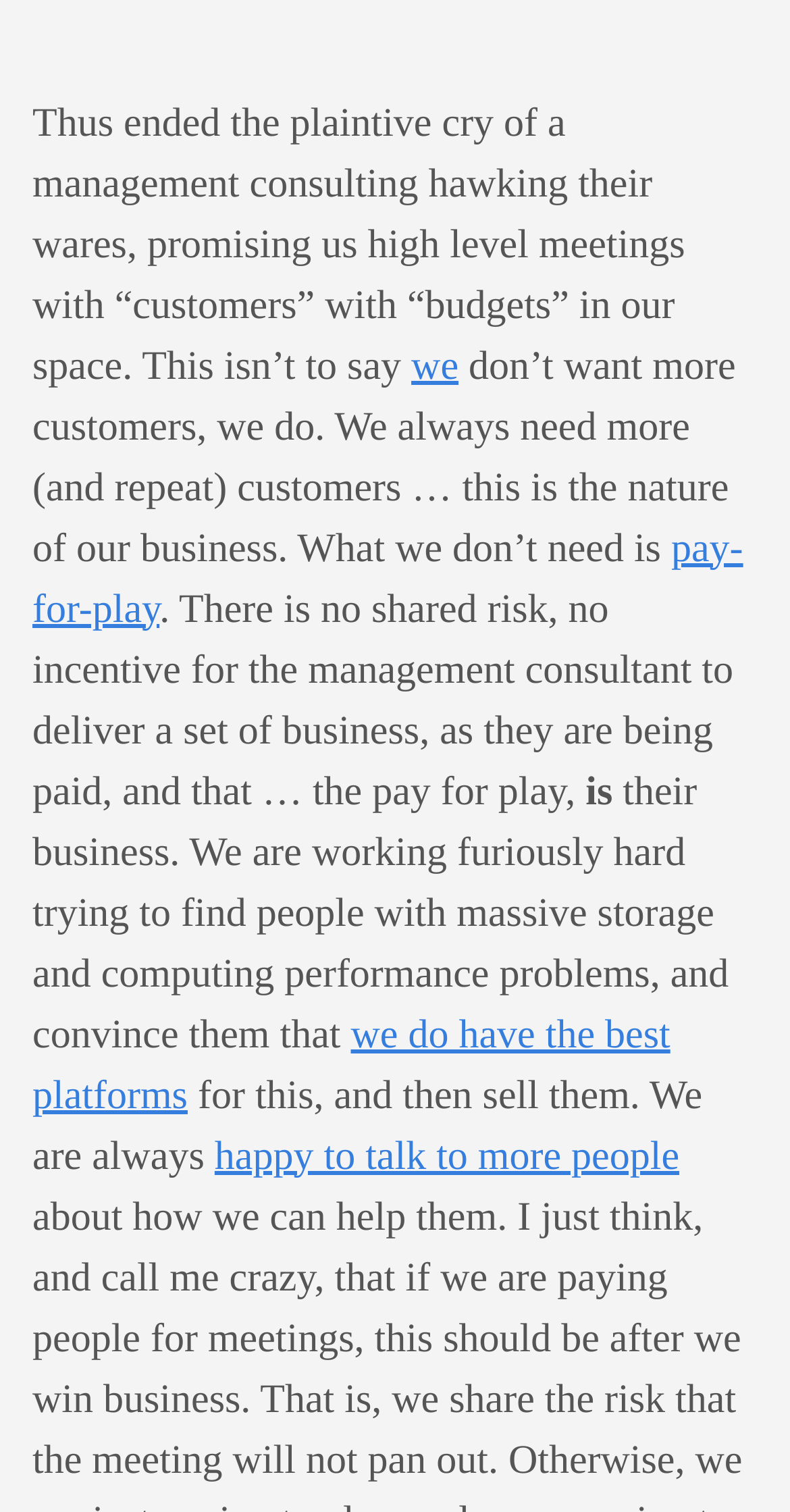What is the business goal mentioned in the text?
Please provide a comprehensive answer to the question based on the webpage screenshot.

The text states that the business 'always need more (and repeat) customers', indicating that finding new customers is a key goal for the business.